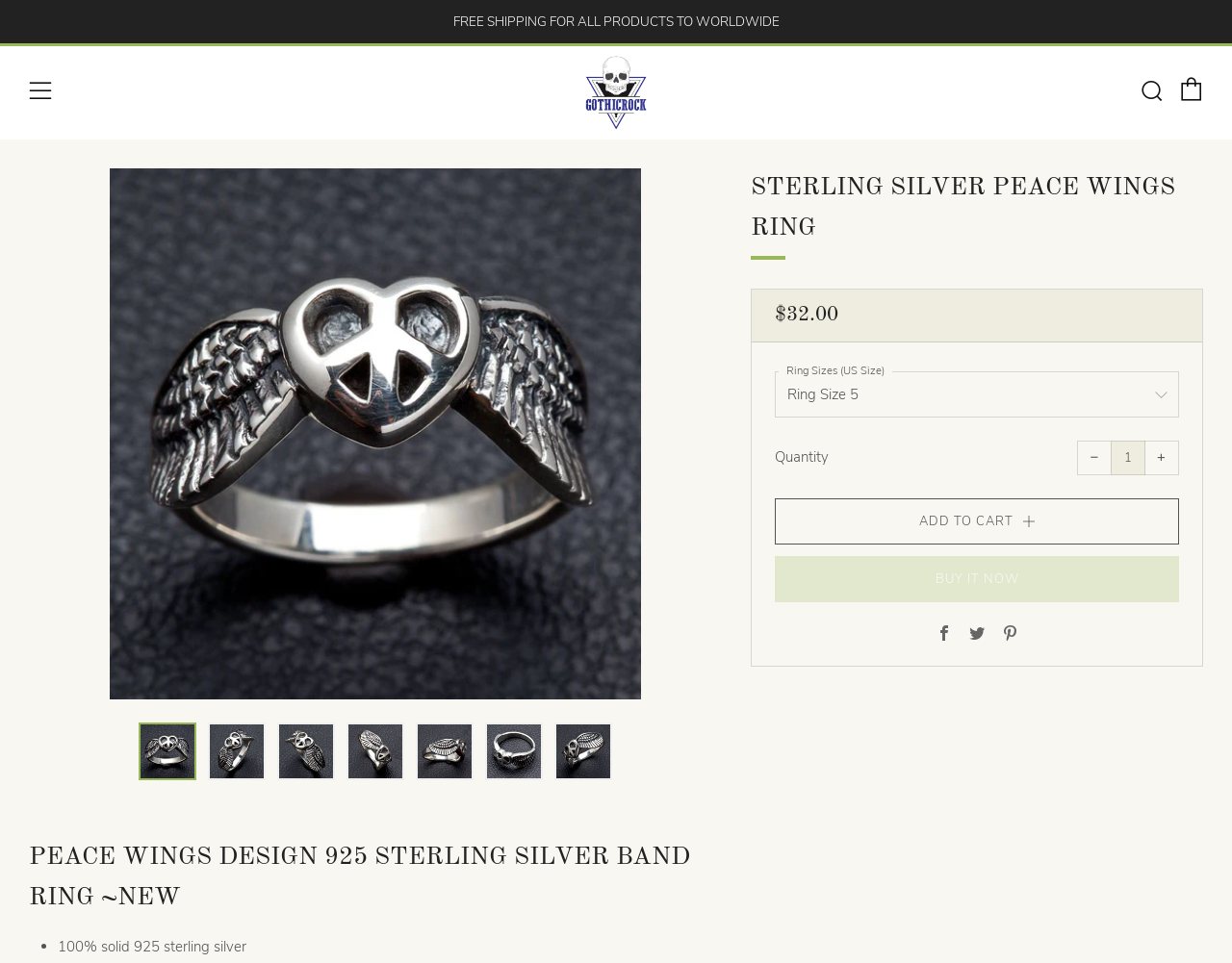Provide a brief response using a word or short phrase to this question:
What is the regular price of the ring?

$32.00